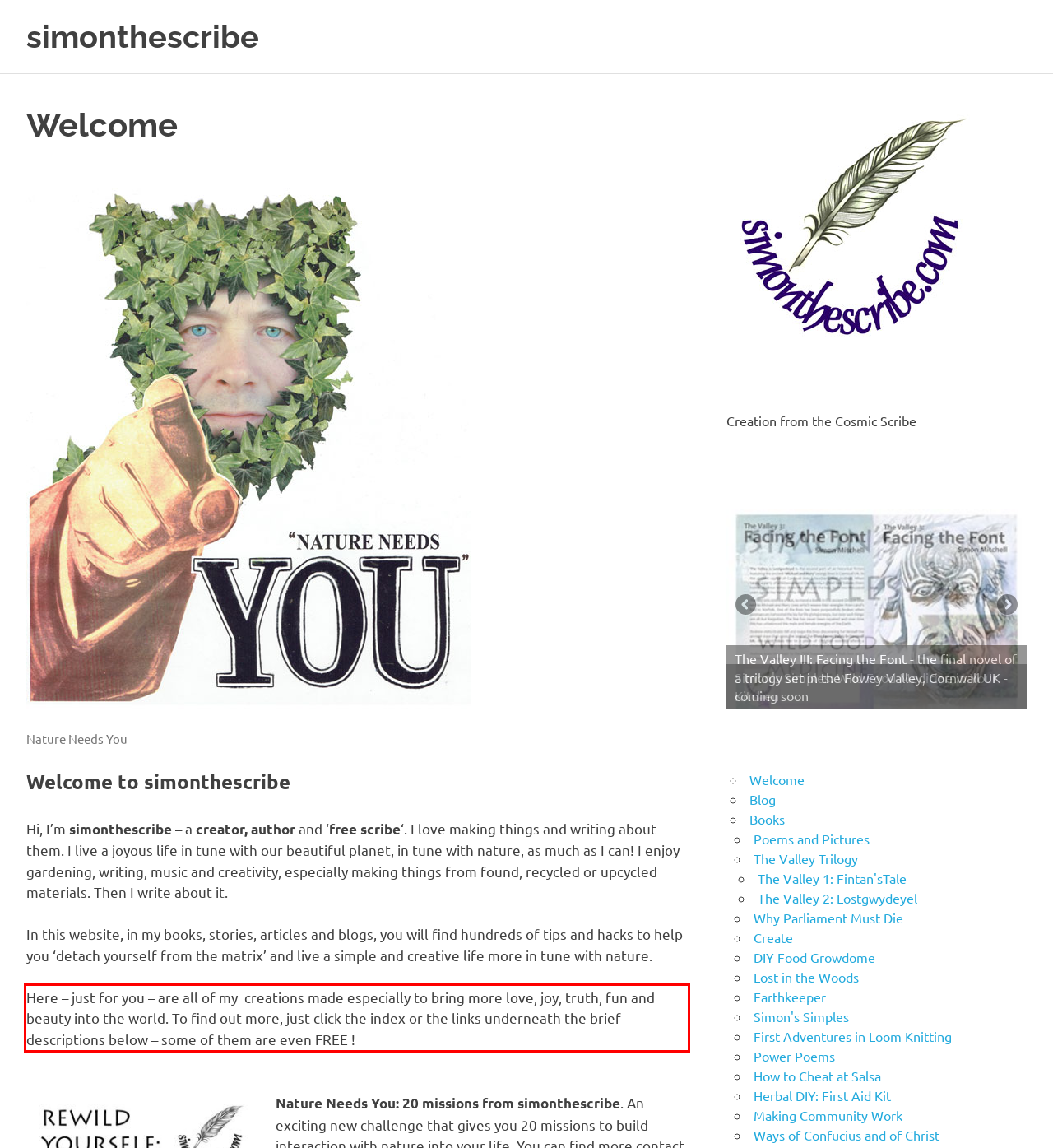You are provided with a screenshot of a webpage featuring a red rectangle bounding box. Extract the text content within this red bounding box using OCR.

Here – just for you – are all of my creations made especially to bring more love, joy, truth, fun and beauty into the world. To find out more, just click the index or the links underneath the brief descriptions below – some of them are even FREE !